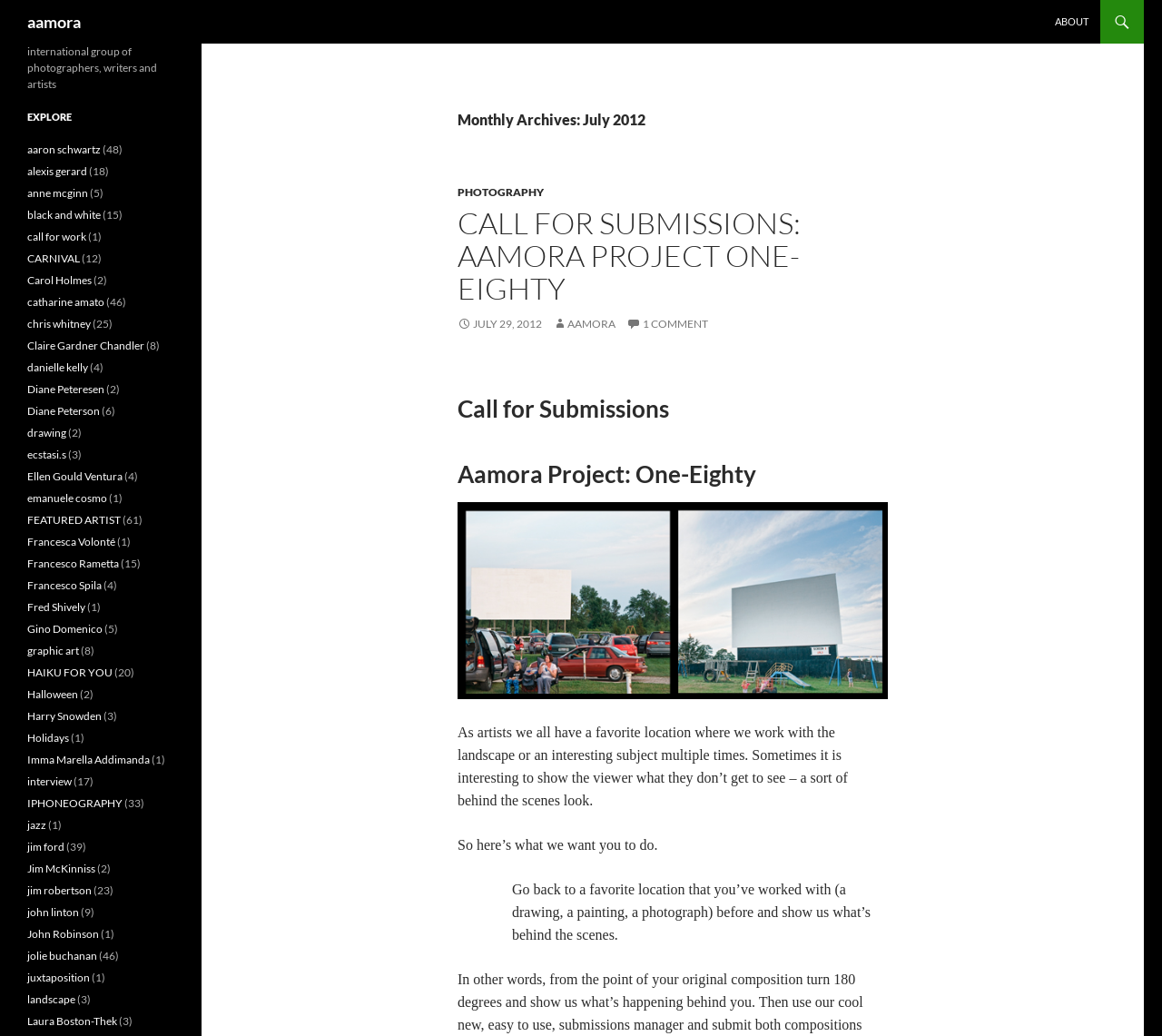What is the name of the project?
Answer the question with a single word or phrase, referring to the image.

Aamora Project: One-Eighty